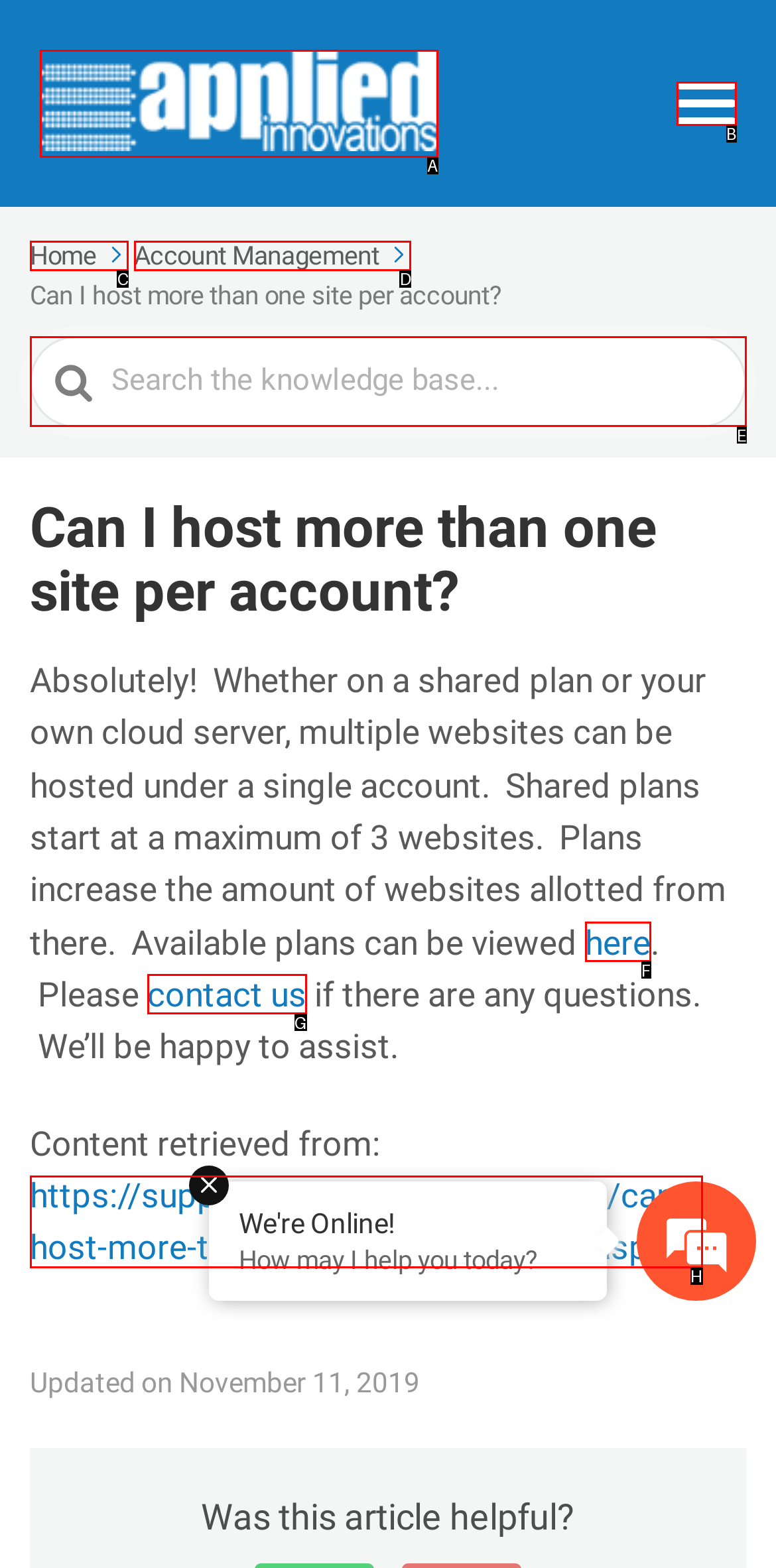Choose the option that best matches the element: Trophy Whitetail Deer Hunts
Respond with the letter of the correct option.

None